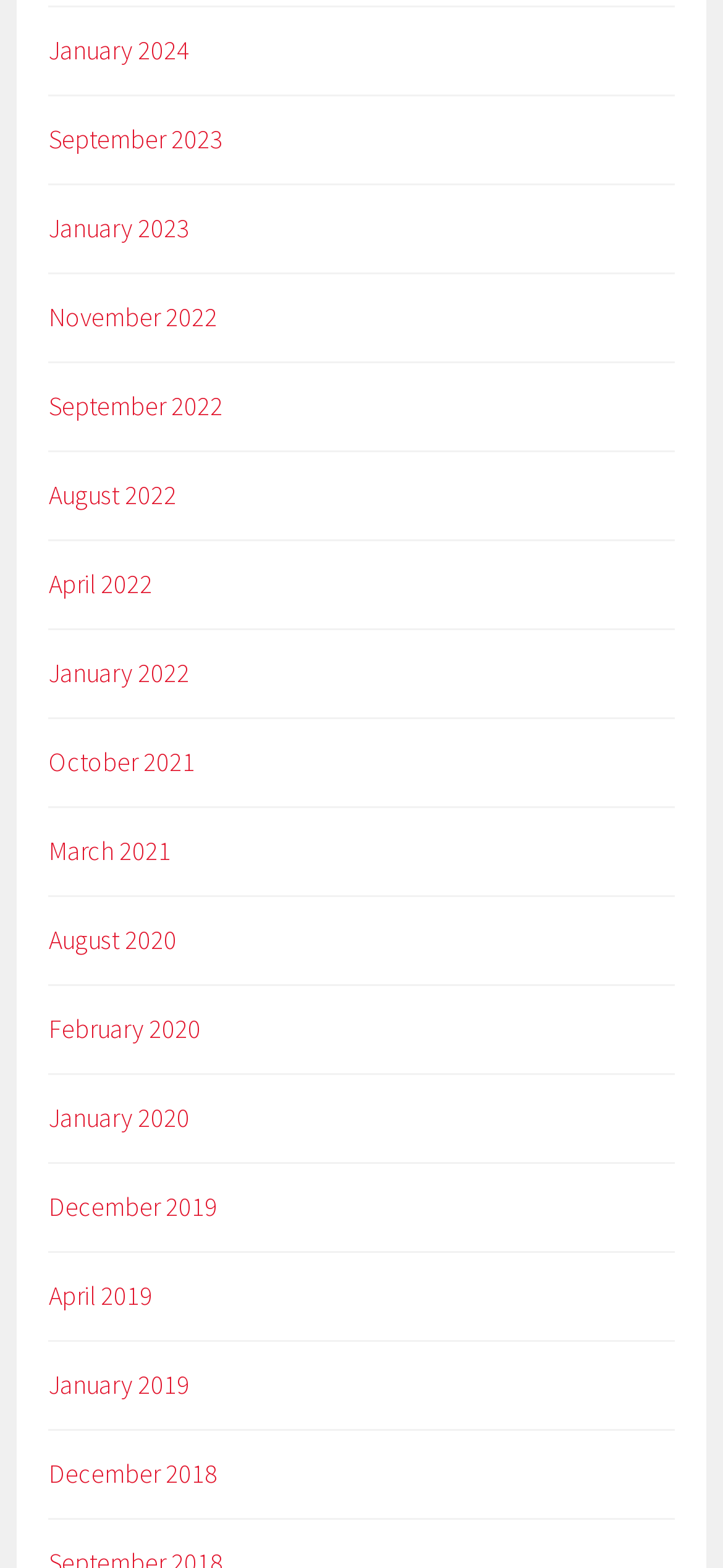How many links are available on this webpage?
Please answer the question with a single word or phrase, referencing the image.

17